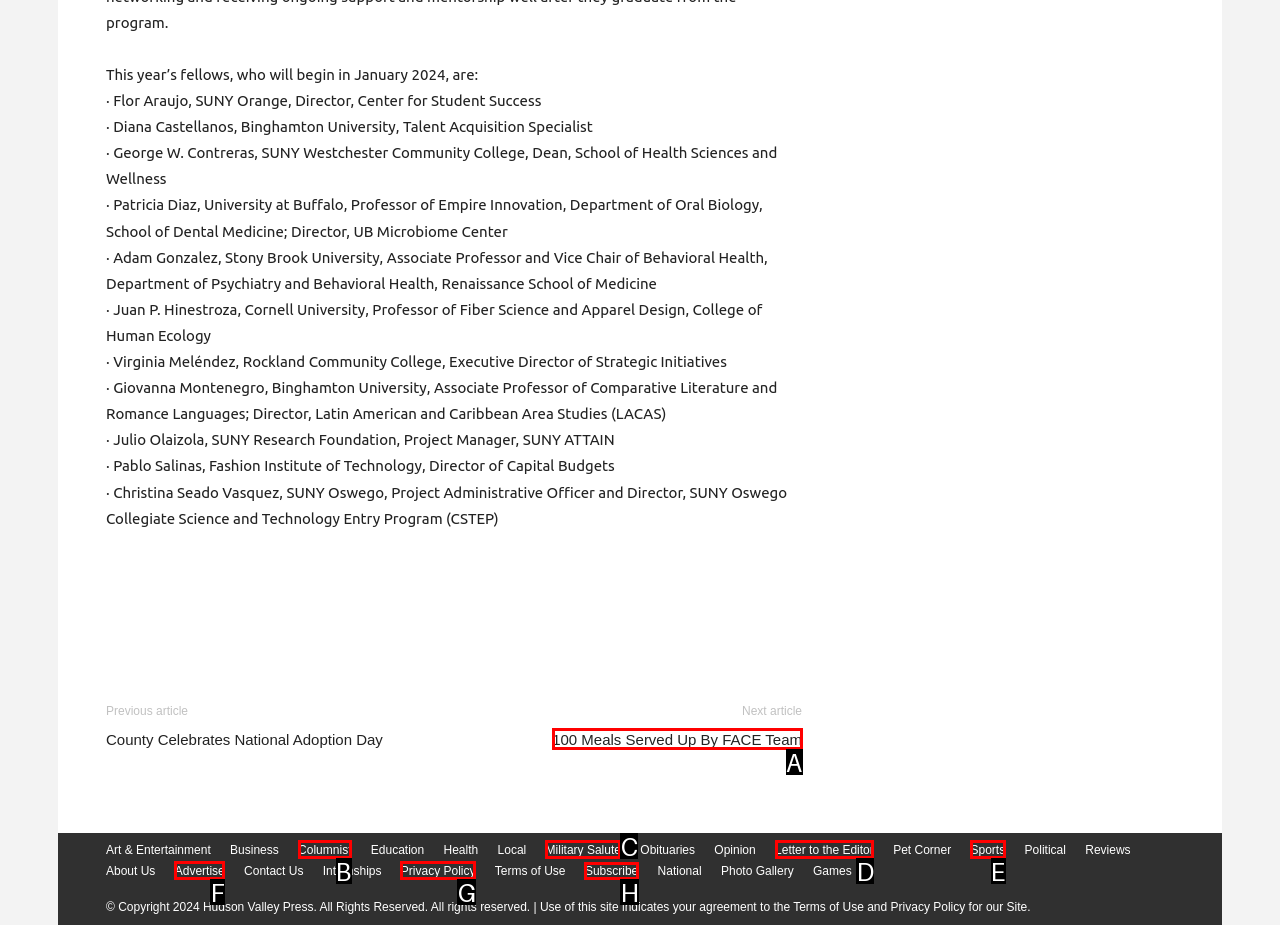From the given options, indicate the letter that corresponds to the action needed to complete this task: Subscribe to the newsletter. Respond with only the letter.

H